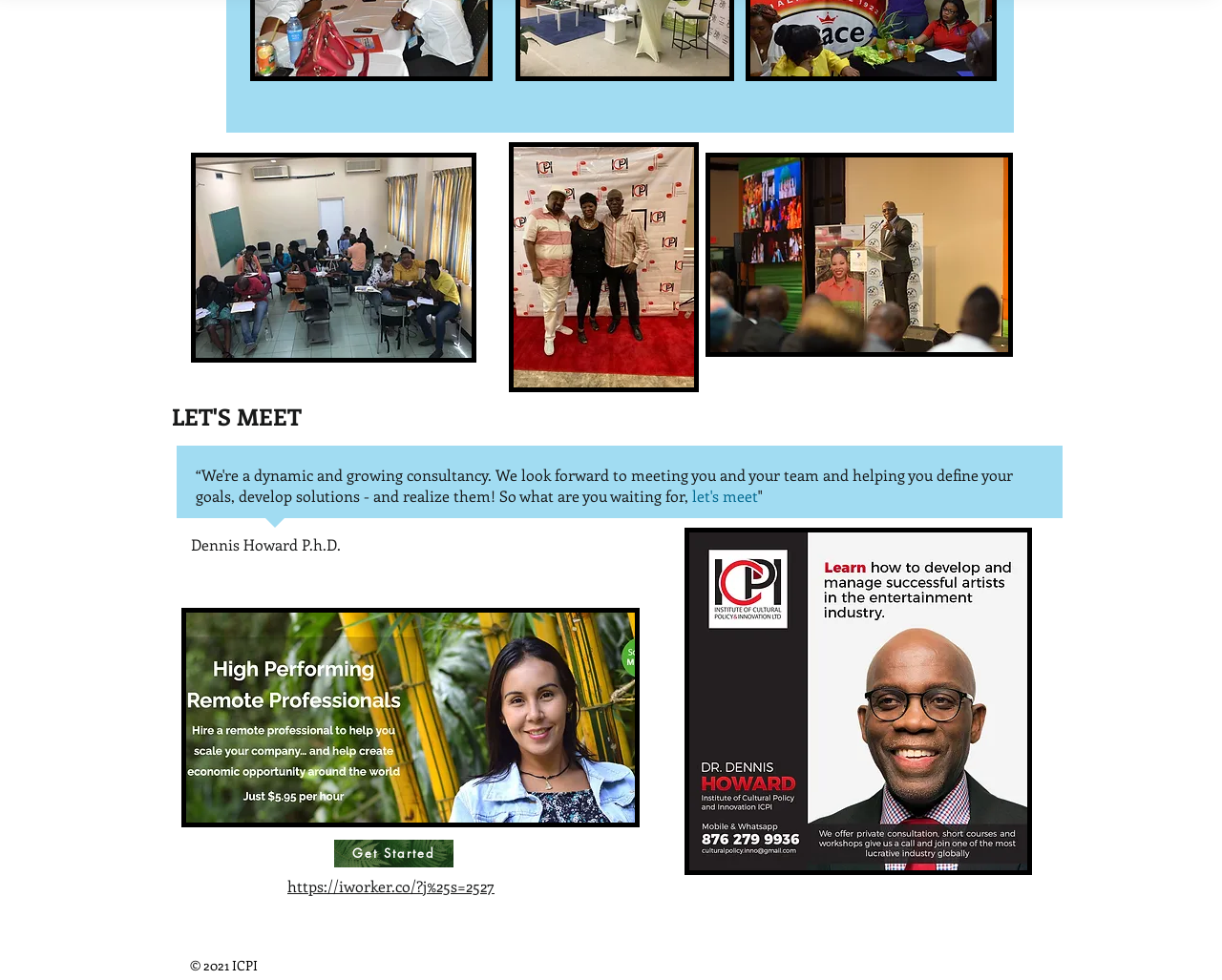Using the provided description: "Get Started", find the bounding box coordinates of the corresponding UI element. The output should be four float numbers between 0 and 1, in the format [left, top, right, bottom].

[0.273, 0.857, 0.371, 0.885]